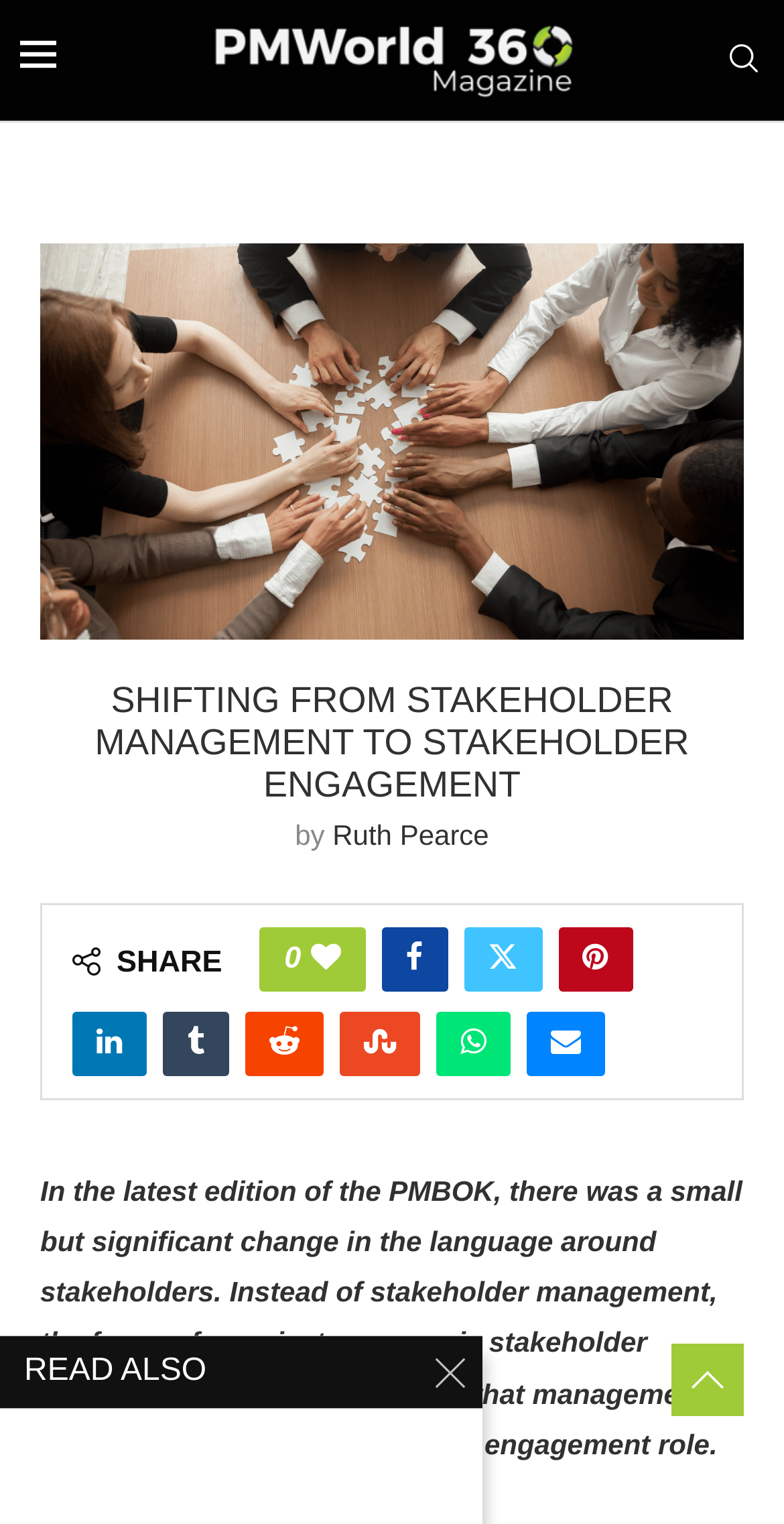Provide the bounding box coordinates of the UI element this sentence describes: "Alle Artikel anzeigen".

None